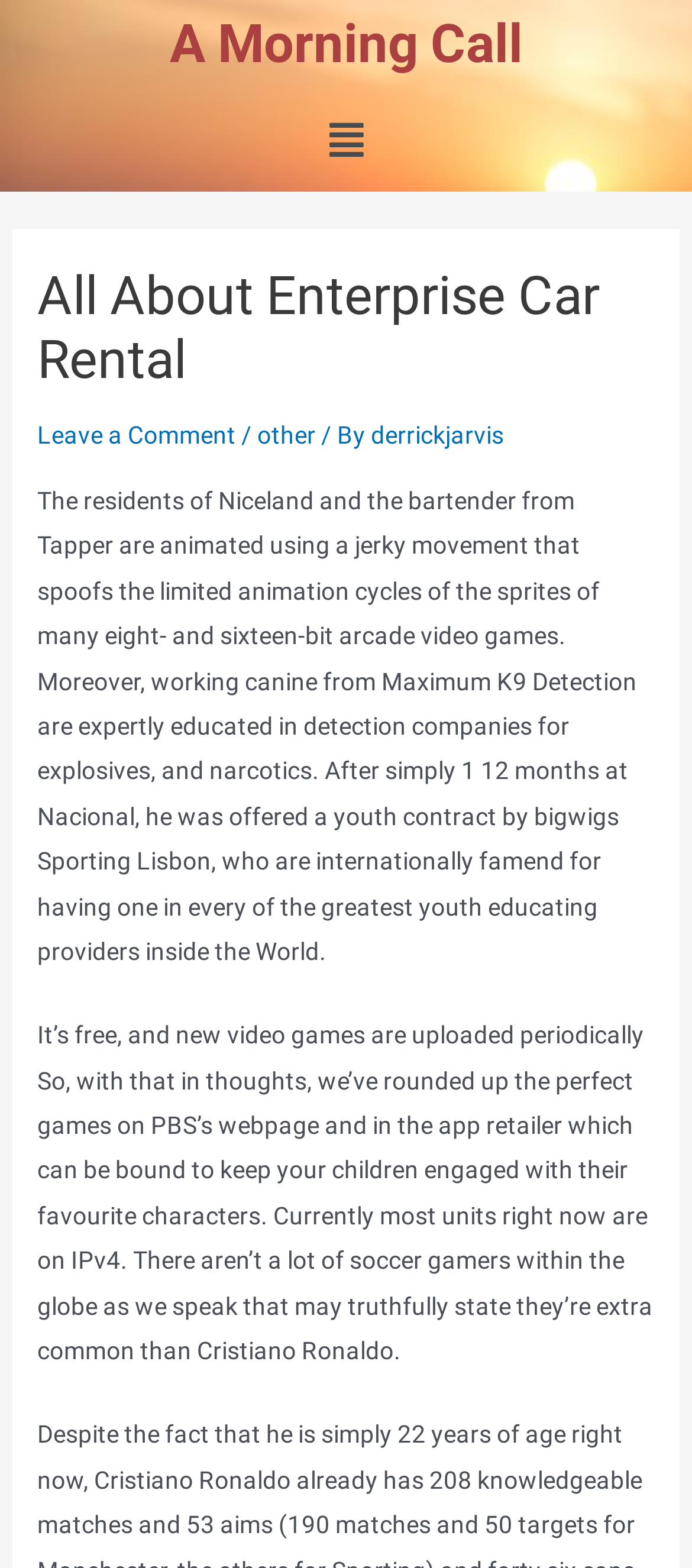What is the purpose of the link 'Leave a Comment'?
Using the image as a reference, answer the question in detail.

The link 'Leave a Comment' is likely to allow users to comment on the article, as it is a common feature in blog posts and articles.